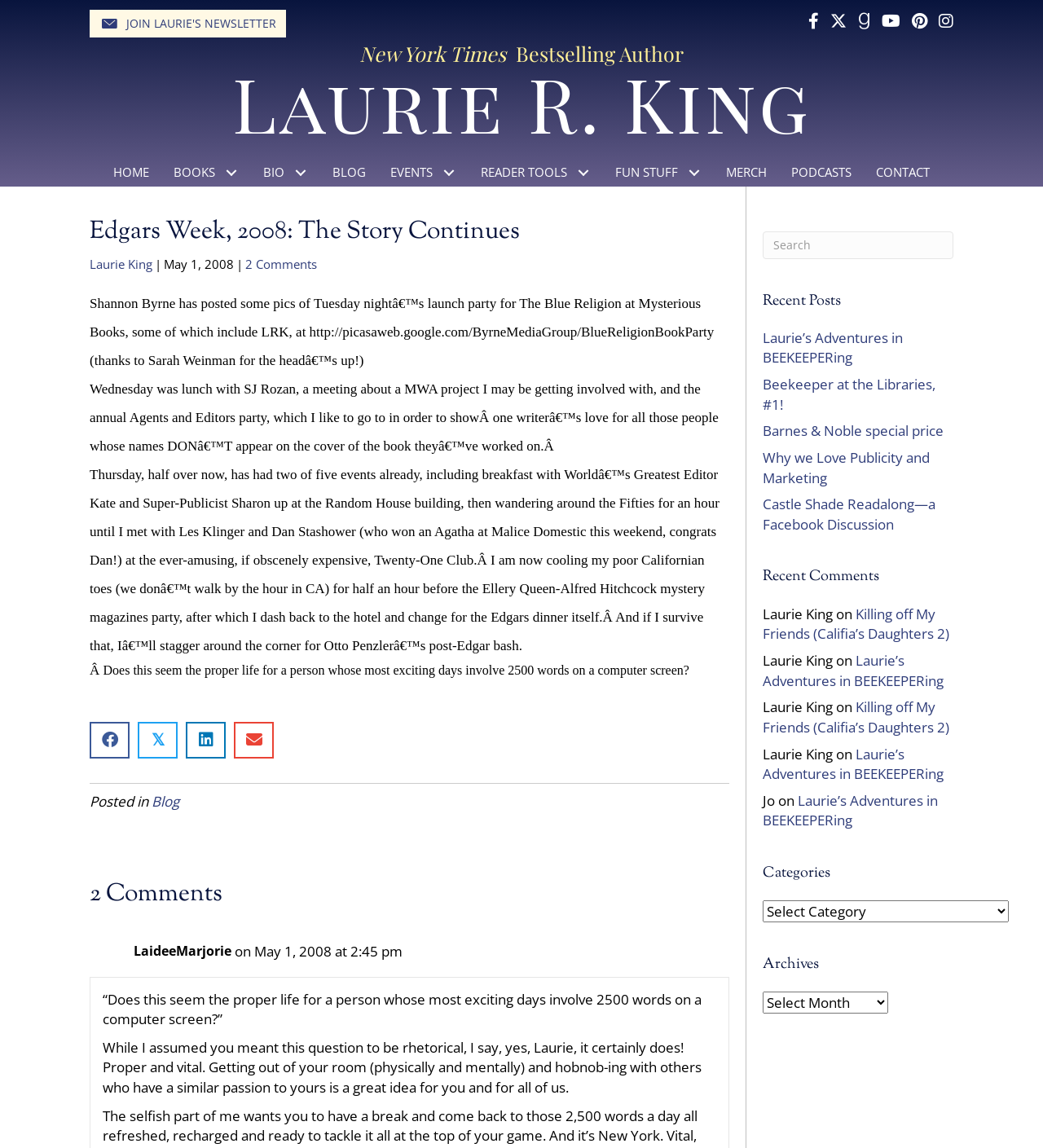Answer this question using a single word or a brief phrase:
What is the name of the party mentioned in the post?

The Blue Religion